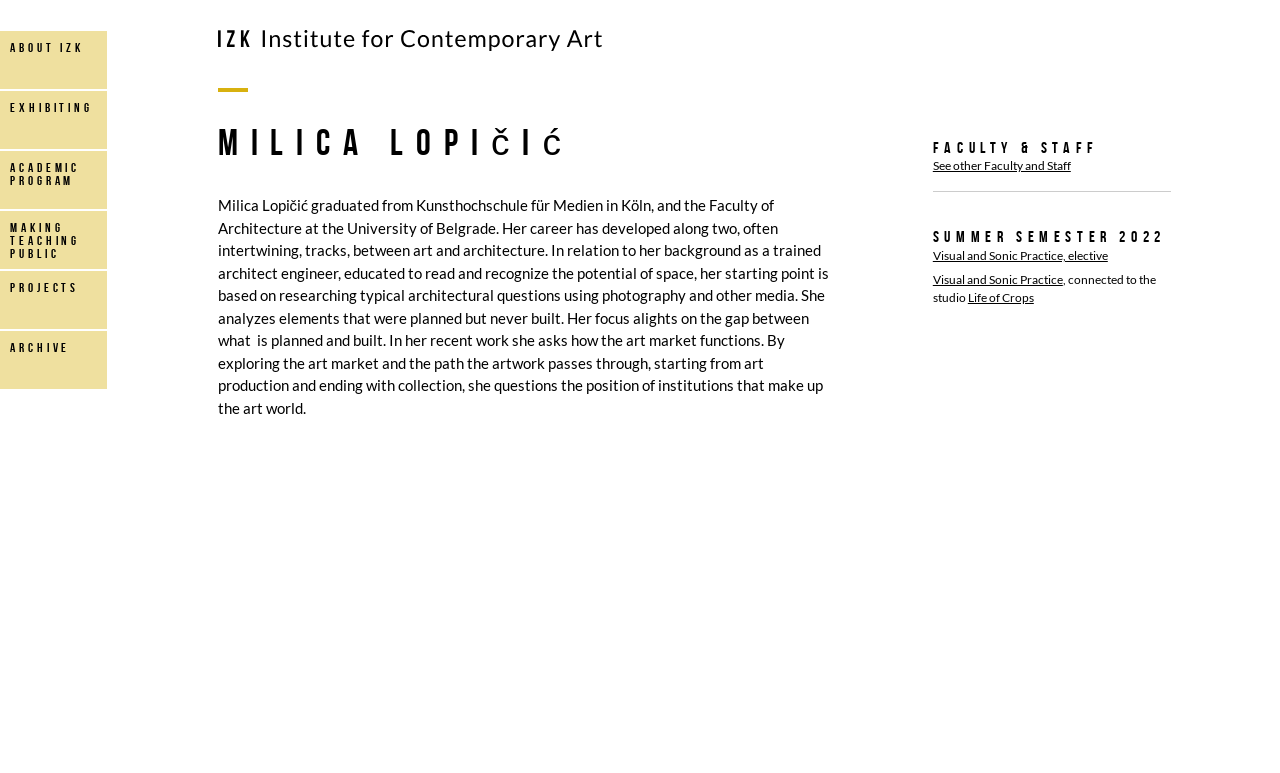What is the name of the project mentioned on the webpage?
Using the image as a reference, answer the question with a short word or phrase.

Life of Crops